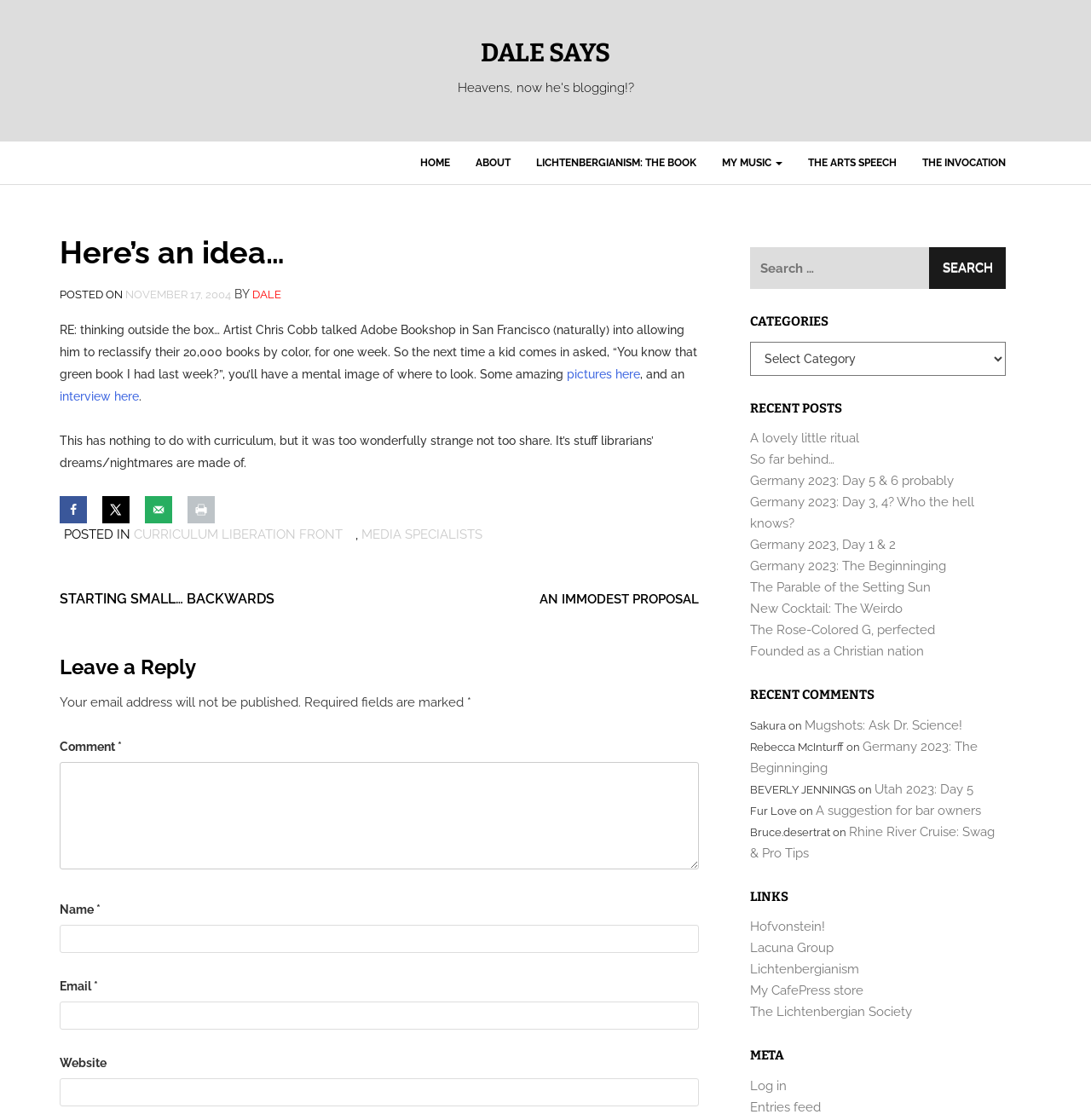Using the provided description Log in, find the bounding box coordinates for the UI element. Provide the coordinates in (top-left x, top-left y, bottom-right x, bottom-right y) format, ensuring all values are between 0 and 1.

[0.688, 0.962, 0.721, 0.976]